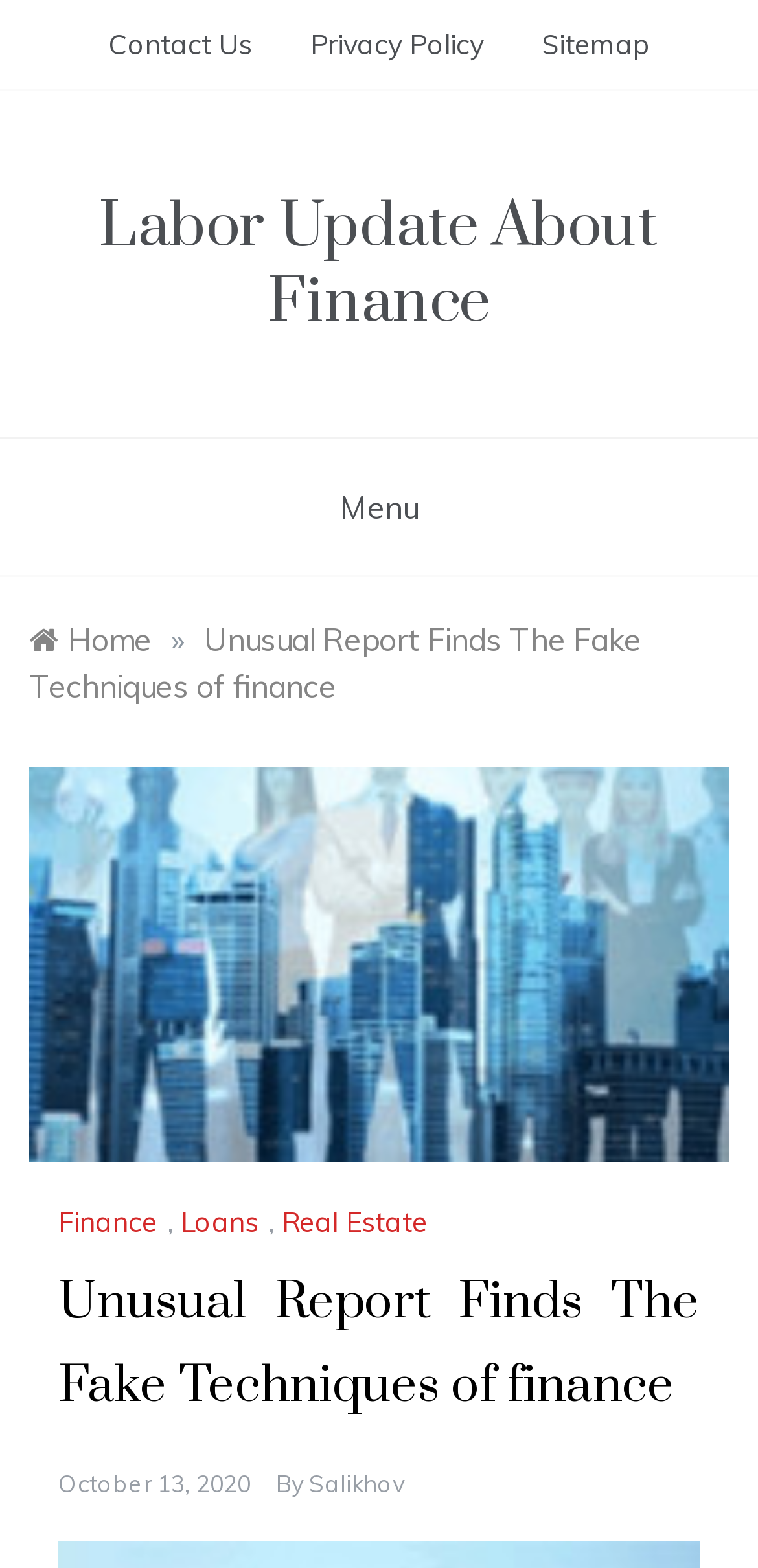What is the date of the article?
Utilize the information in the image to give a detailed answer to the question.

I found the answer by looking at the breadcrumb navigation section, where the article title 'Unusual Report Finds The Fake Techniques of finance' is mentioned, and then I looked for the date, which is 'October 13, 2020', mentioned next to the article title.